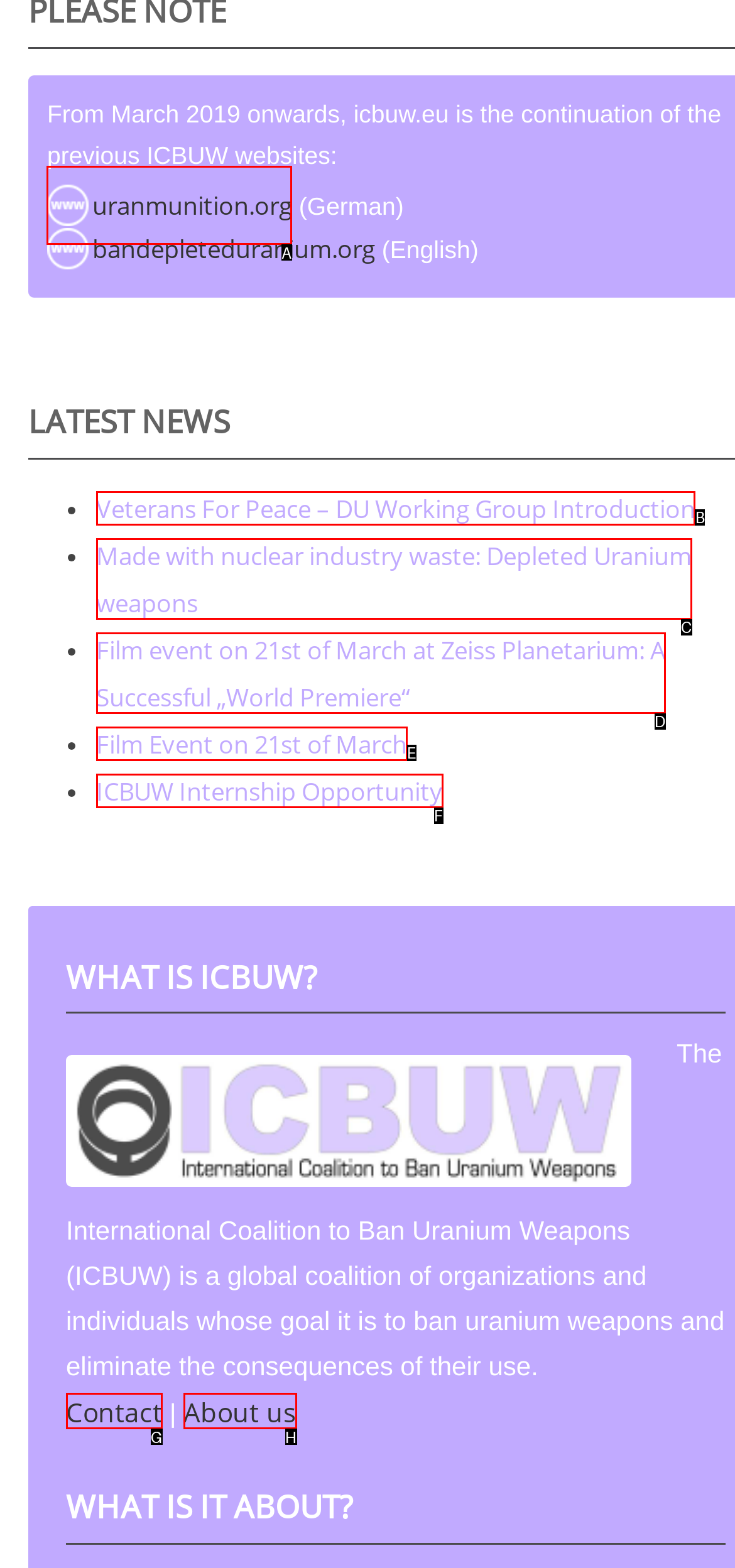Determine the letter of the UI element that you need to click to perform the task: visit the uraniummunition.org website.
Provide your answer with the appropriate option's letter.

A